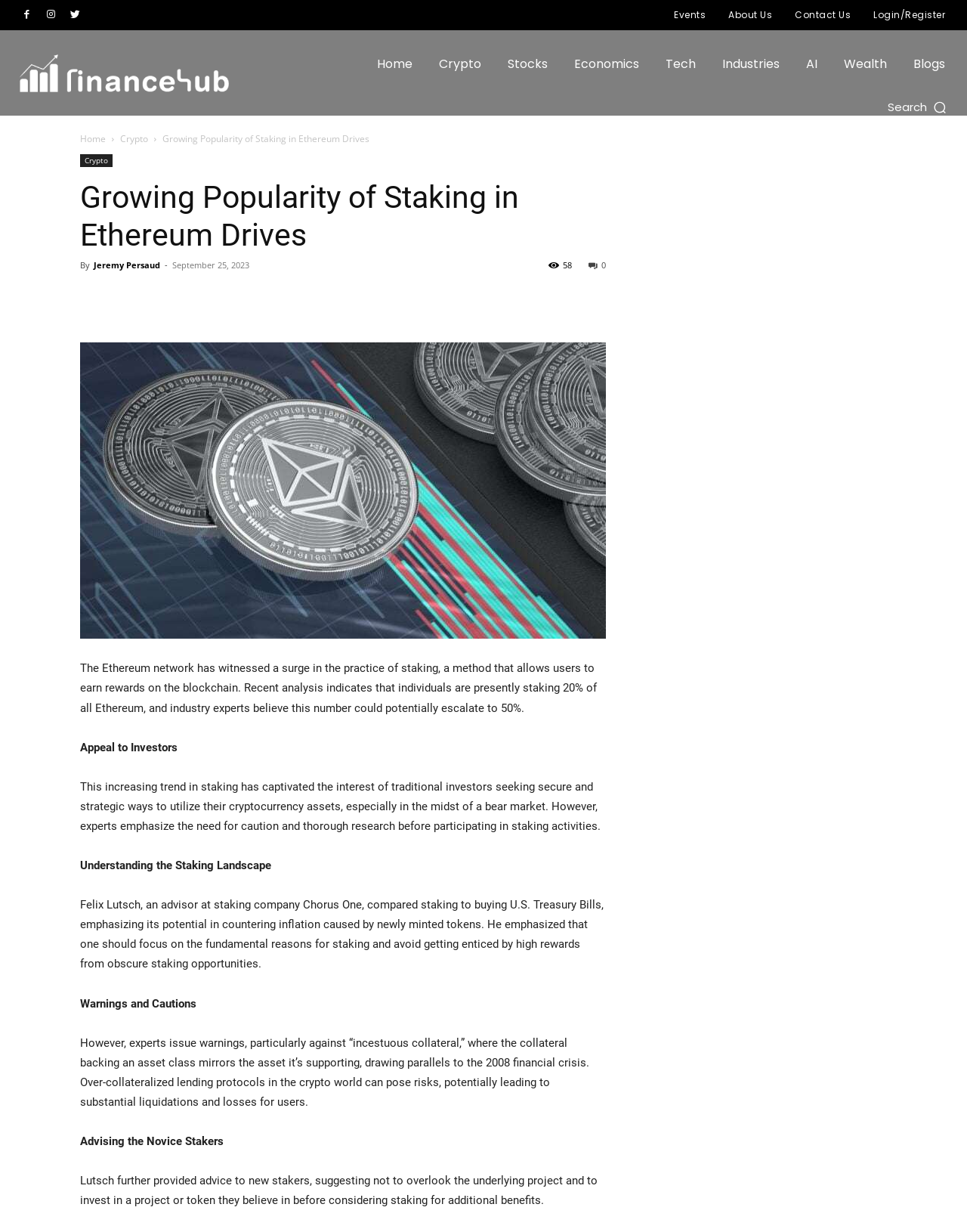Offer a detailed explanation of the webpage layout and contents.

The webpage is about the growing popularity of staking in Ethereum, a method that allows users to earn rewards on the blockchain. At the top left corner, there is a logo and a navigation menu with links to "Home", "Crypto", "Stocks", "Economics", "Tech", "Industries", "AI", "Wealth", and "Blogs". On the top right corner, there are links to "Events", "About Us", "Contact Us", and "Login/Register". 

Below the navigation menu, there is a header section with a title "Growing Popularity of Staking in Ethereum Drives" and a subtitle "By Jeremy Persaud" with the date "September 25, 2023". 

The main content of the webpage is divided into several sections. The first section discusses the surge in staking on the Ethereum network, with 20% of all Ethereum being staked, and industry experts believing this number could potentially escalate to 50%. 

The next section, "Appeal to Investors", explains how staking has captivated the interest of traditional investors seeking secure and strategic ways to utilize their cryptocurrency assets. 

The following section, "Understanding the Staking Landscape", features a quote from Felix Lutsch, an advisor at staking company Chorus One, who compares staking to buying U.S. Treasury Bills and emphasizes the need to focus on the fundamental reasons for staking. 

The "Warnings and Cautions" section issues warnings against "incestuous collateral" and over-collateralized lending protocols in the crypto world, which can pose risks and lead to substantial liquidations and losses for users. 

Finally, the "Advising the Novice Stakers" section provides advice to new stakers, suggesting not to overlook the underlying project and to invest in a project or token they believe in before considering staking for additional benefits.